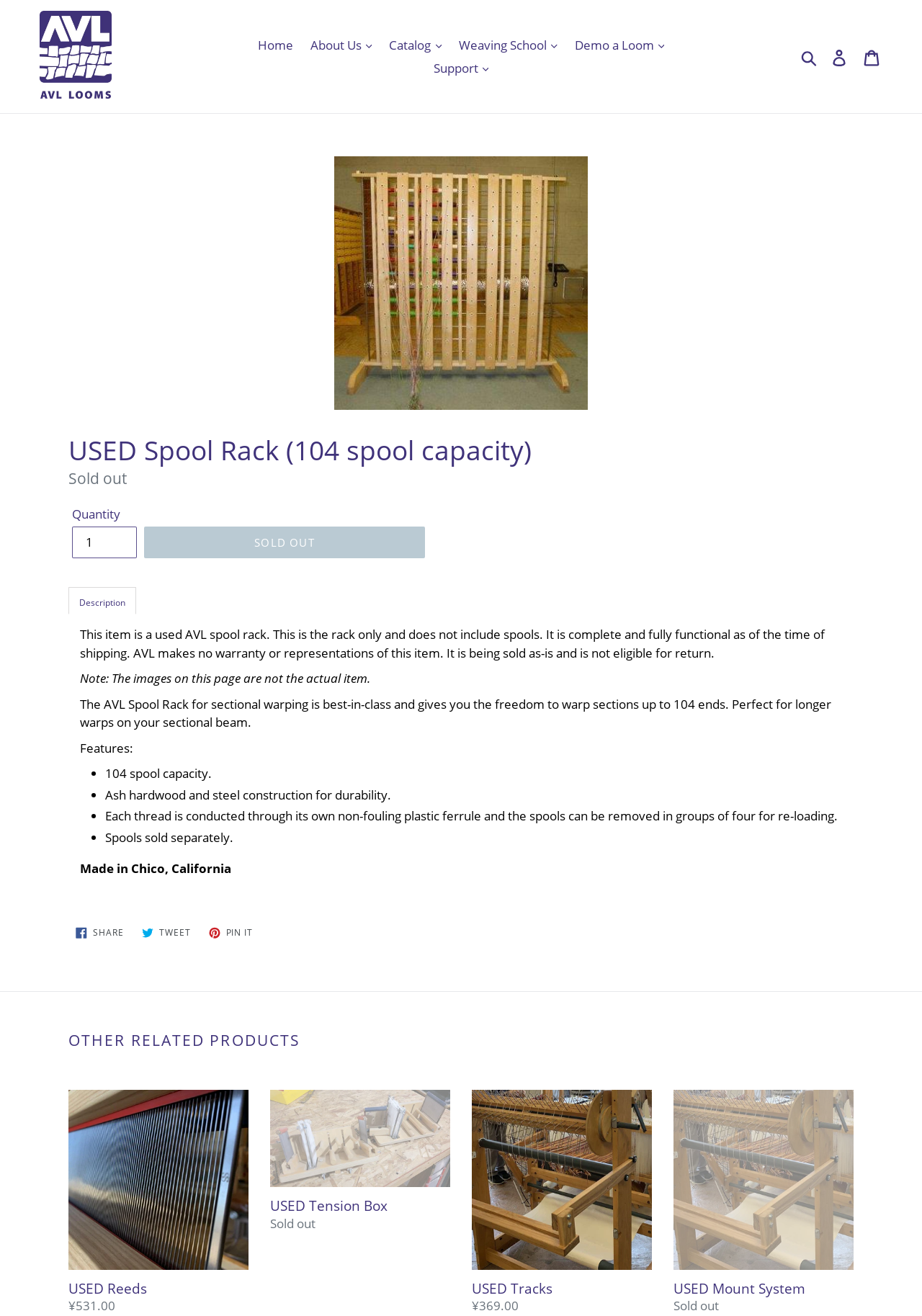Can the spools be removed in groups?
With the help of the image, please provide a detailed response to the question.

The description of the product mentions that 'Each thread is conducted through its own non-fouling plastic ferrule and the spools can be removed in groups of four for re-loading', indicating that the spools can be removed in groups.